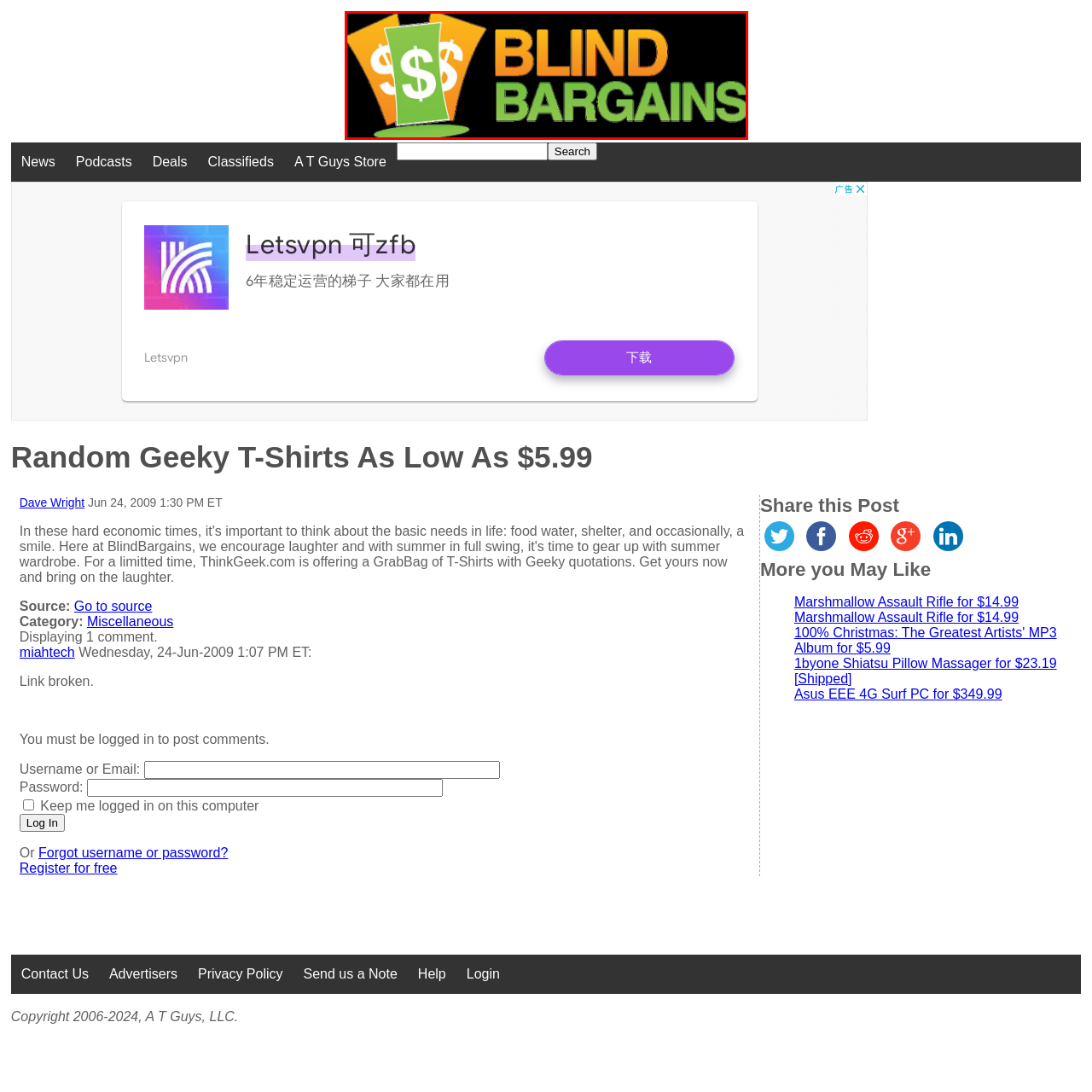Please analyze the portion of the image highlighted by the red bounding box and respond to the following question with a detailed explanation based on what you see: What surrounds the text in the logo?

Upon examining the logo, it is noticed that the text 'Blind Bargains' is surrounded by graphical representations of cash and dollar signs, which reinforces the emphasis on value and affordability, aligning with the site's focus on providing users with great deals.